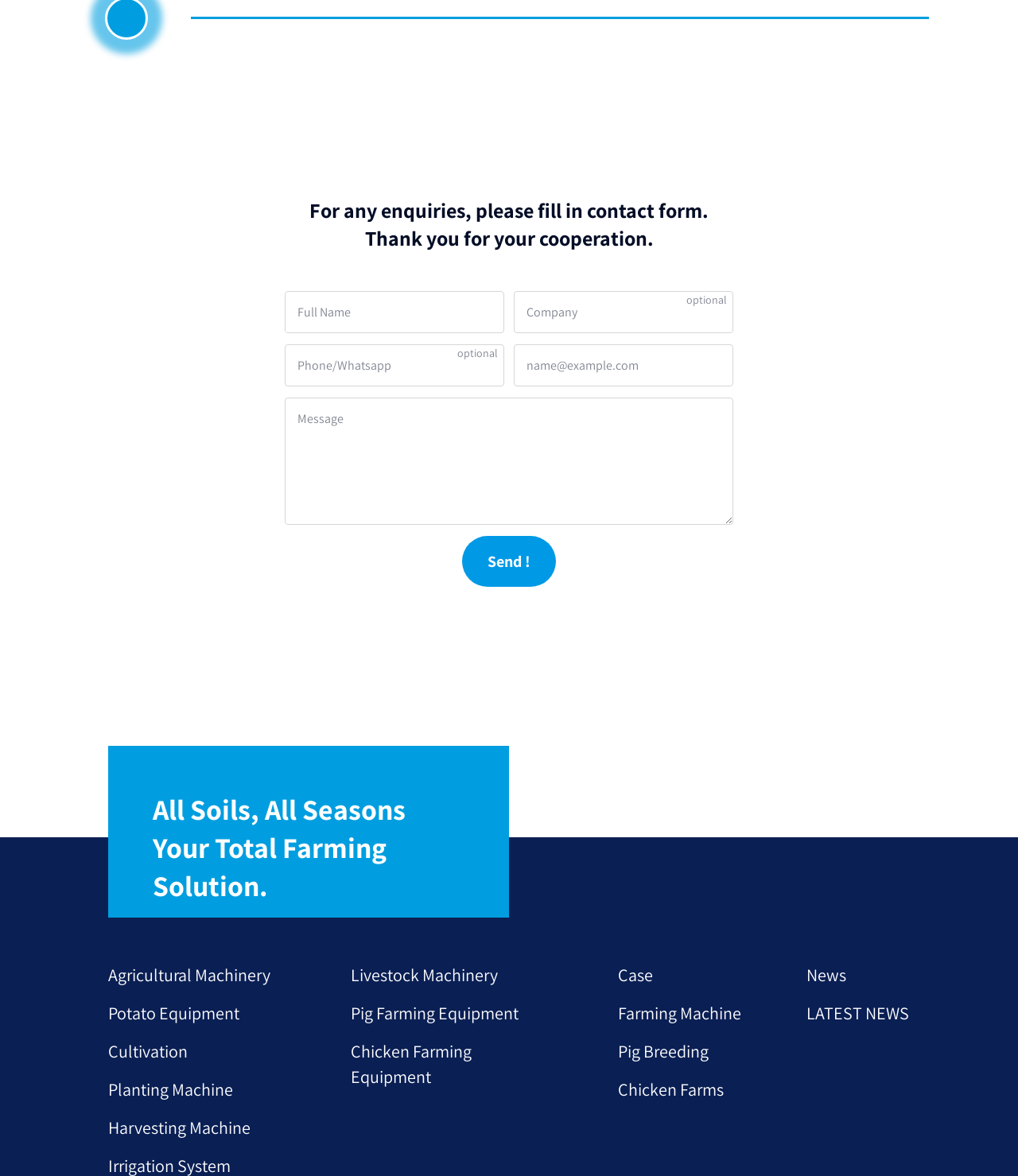Show the bounding box coordinates of the region that should be clicked to follow the instruction: "Click Agricultural Machinery."

[0.106, 0.818, 0.282, 0.84]